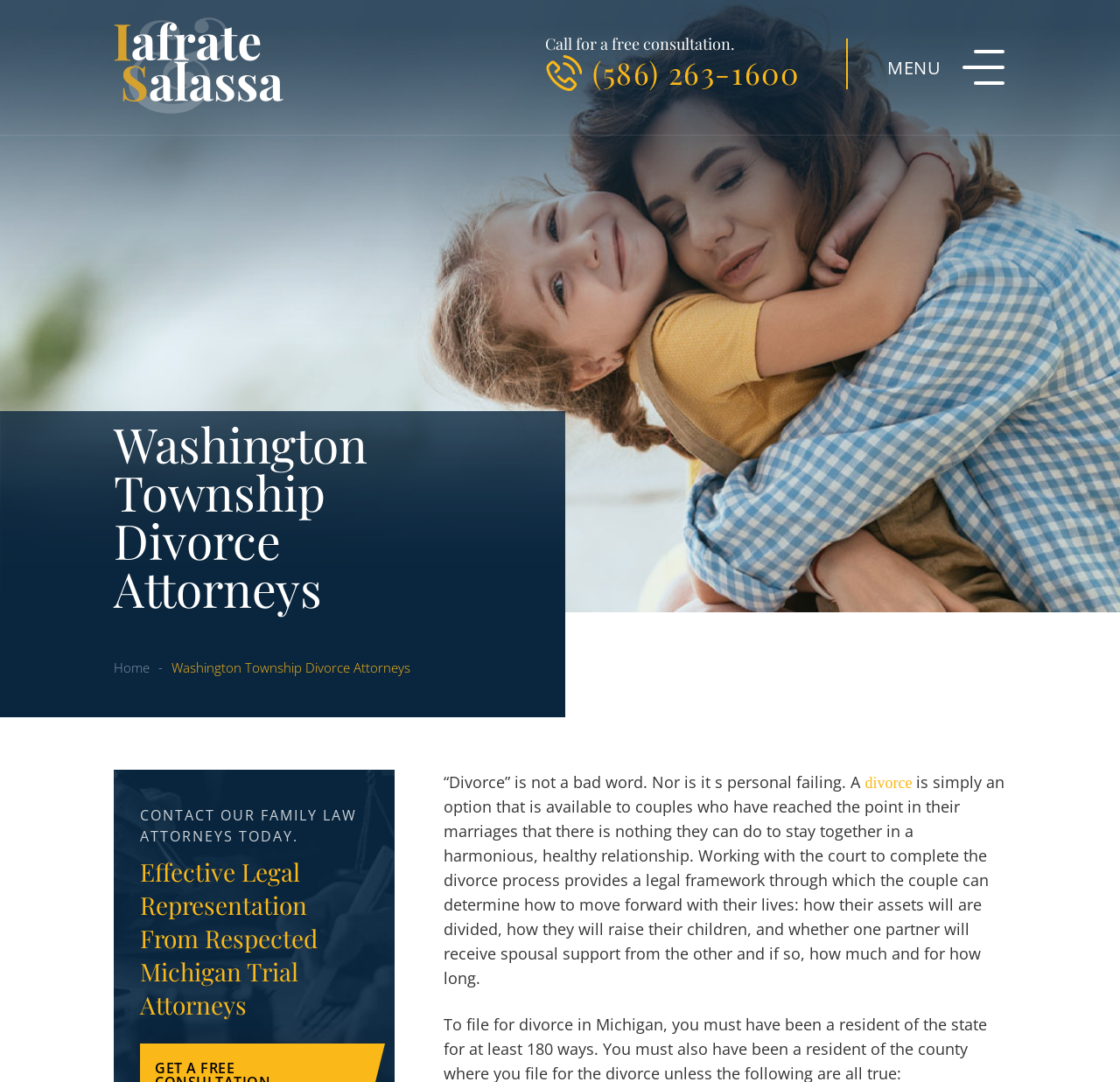What is the name of the law firm?
Refer to the image and provide a thorough answer to the question.

I found the name of the law firm by looking at the Root Element which contains the text 'Washington Township Divorce Attorneys | Iafrate & Salassa, P.C. | Washington Township Divorce Lawyers'.